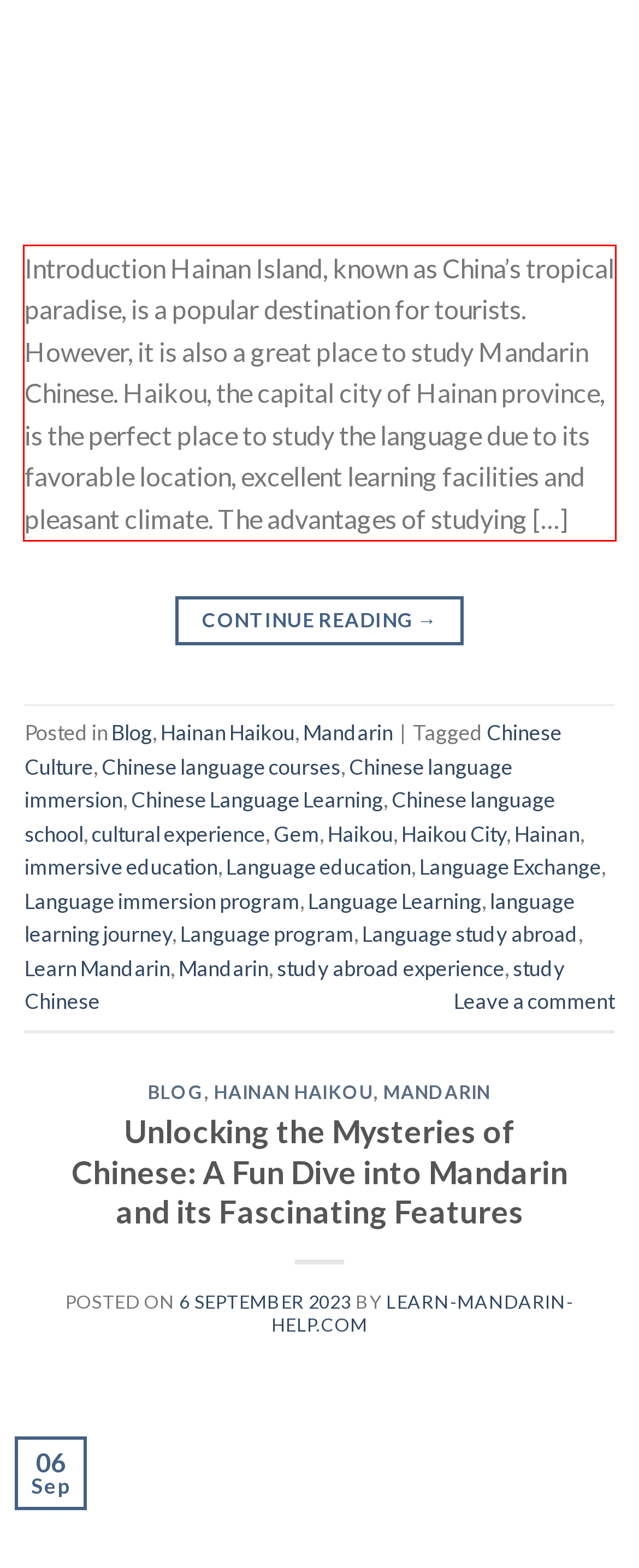Inspect the webpage screenshot that has a red bounding box and use OCR technology to read and display the text inside the red bounding box.

Introduction Hainan Island, known as China’s tropical paradise, is a popular destination for tourists. However, it is also a great place to study Mandarin Chinese. Haikou, the capital city of Hainan province, is the perfect place to study the language due to its favorable location, excellent learning facilities and pleasant climate. The advantages of studying […]